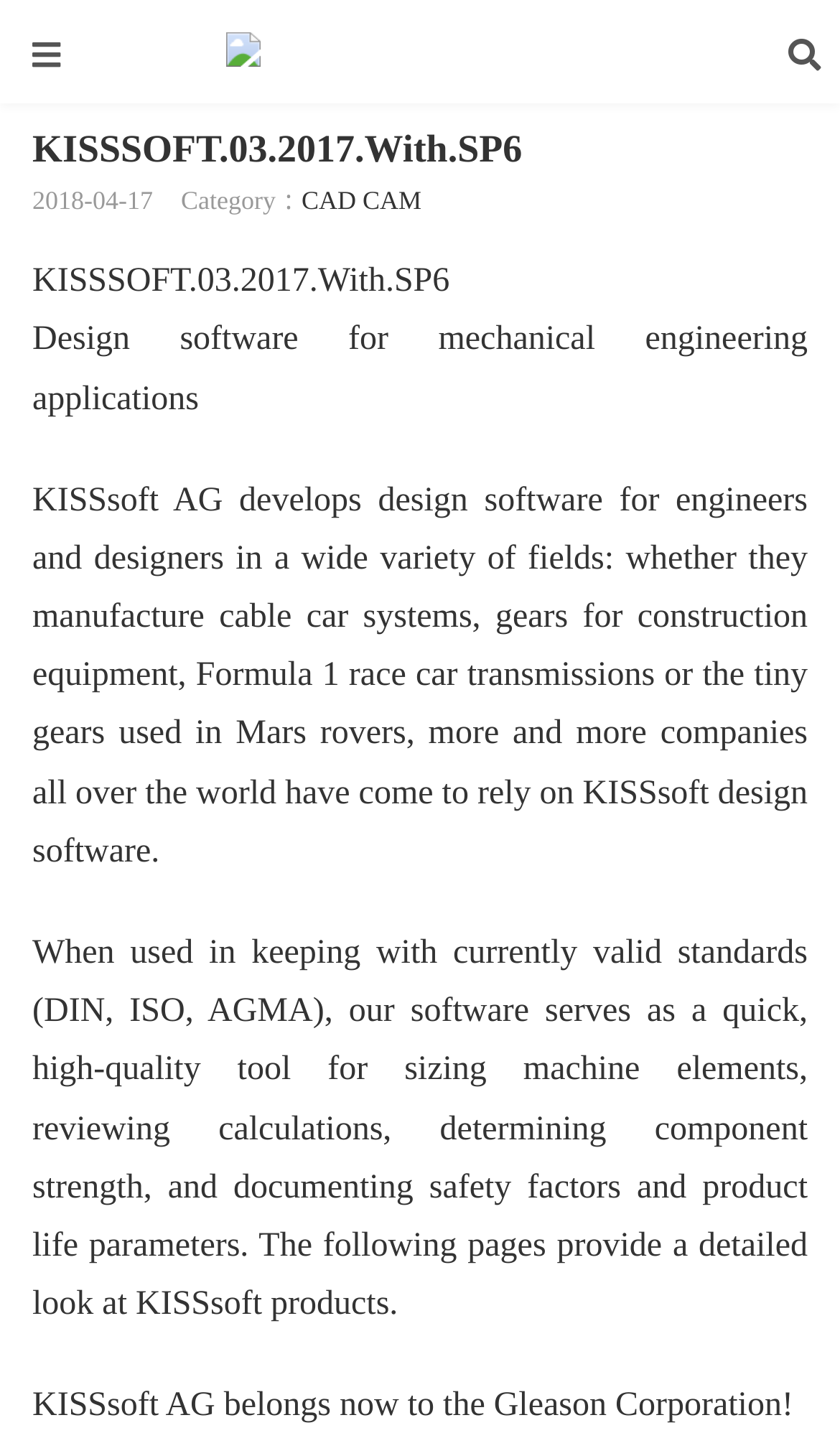Locate the bounding box for the described UI element: "CAD CAM". Ensure the coordinates are four float numbers between 0 and 1, formatted as [left, top, right, bottom].

[0.359, 0.129, 0.502, 0.15]